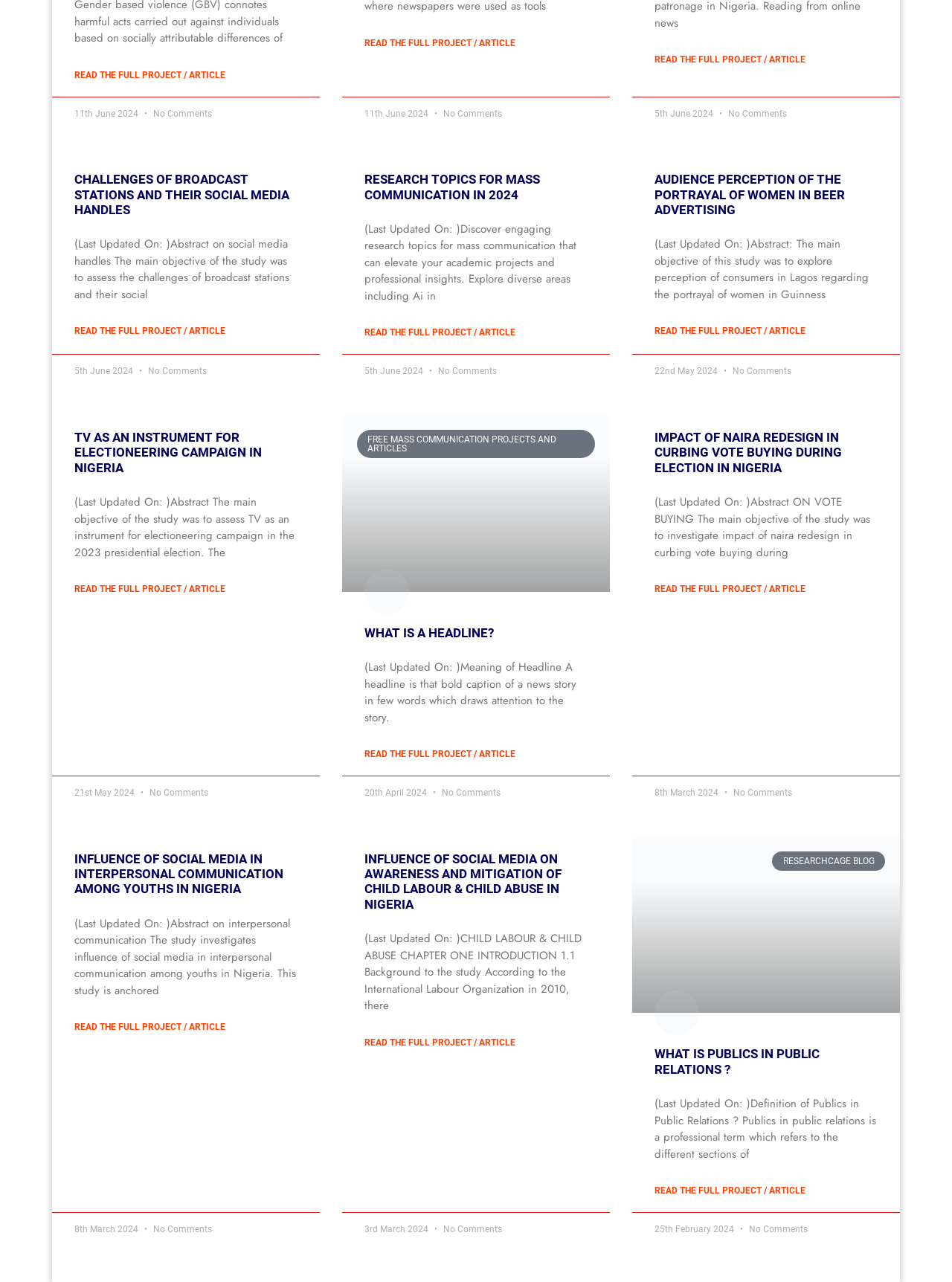Can you find the bounding box coordinates for the element that needs to be clicked to execute this instruction: "Read more about RESEARCH TOPICS FOR MASS COMMUNICATION IN 2024"? The coordinates should be given as four float numbers between 0 and 1, i.e., [left, top, right, bottom].

[0.383, 0.254, 0.541, 0.265]